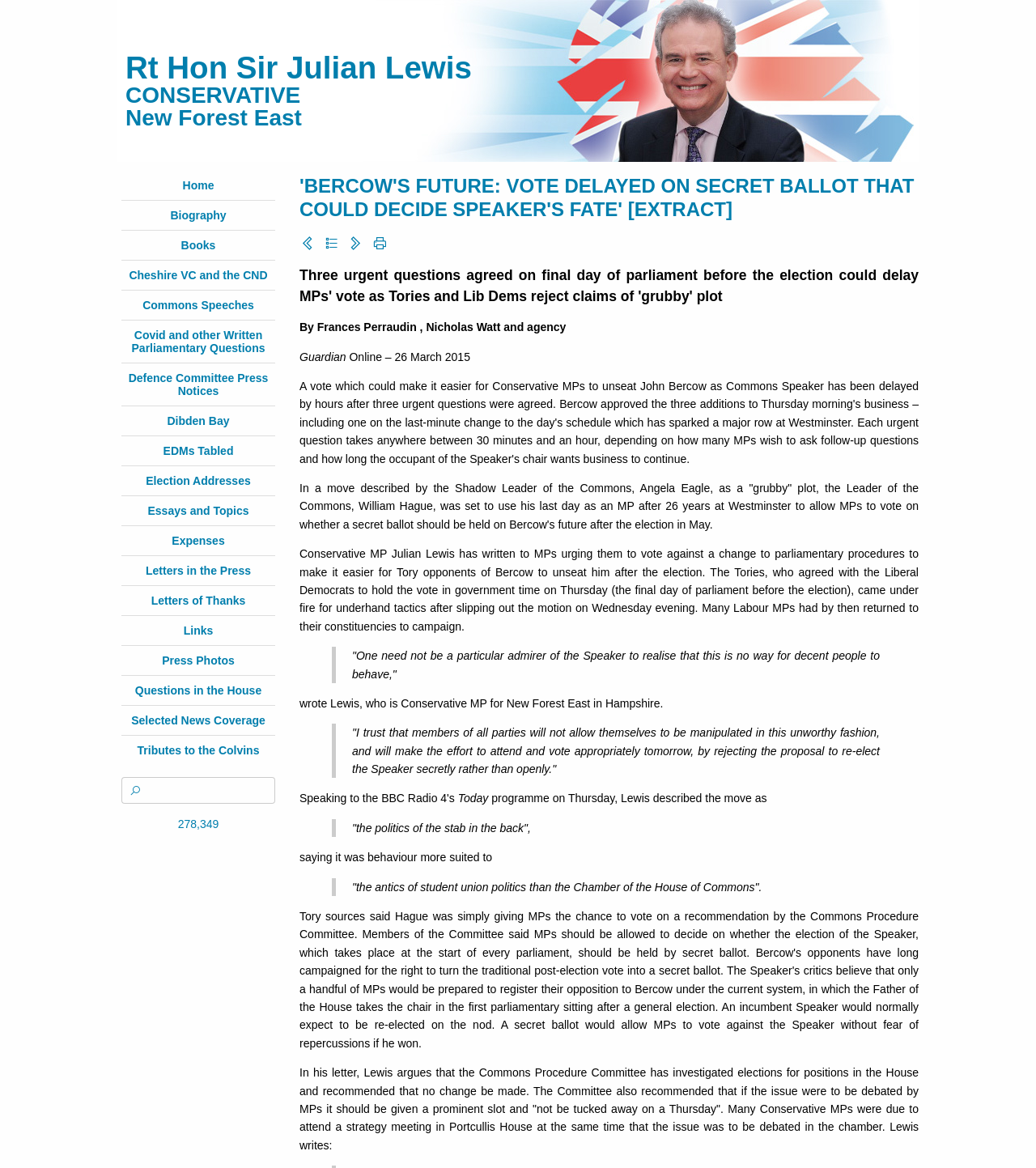Please provide a detailed answer to the question below based on the screenshot: 
What is the date of the article?

The date of the article can be found in the text content of the webpage, which mentions that it was published online on 26 March 2015. This information is provided at the top of the article, along with the author and publication credits.